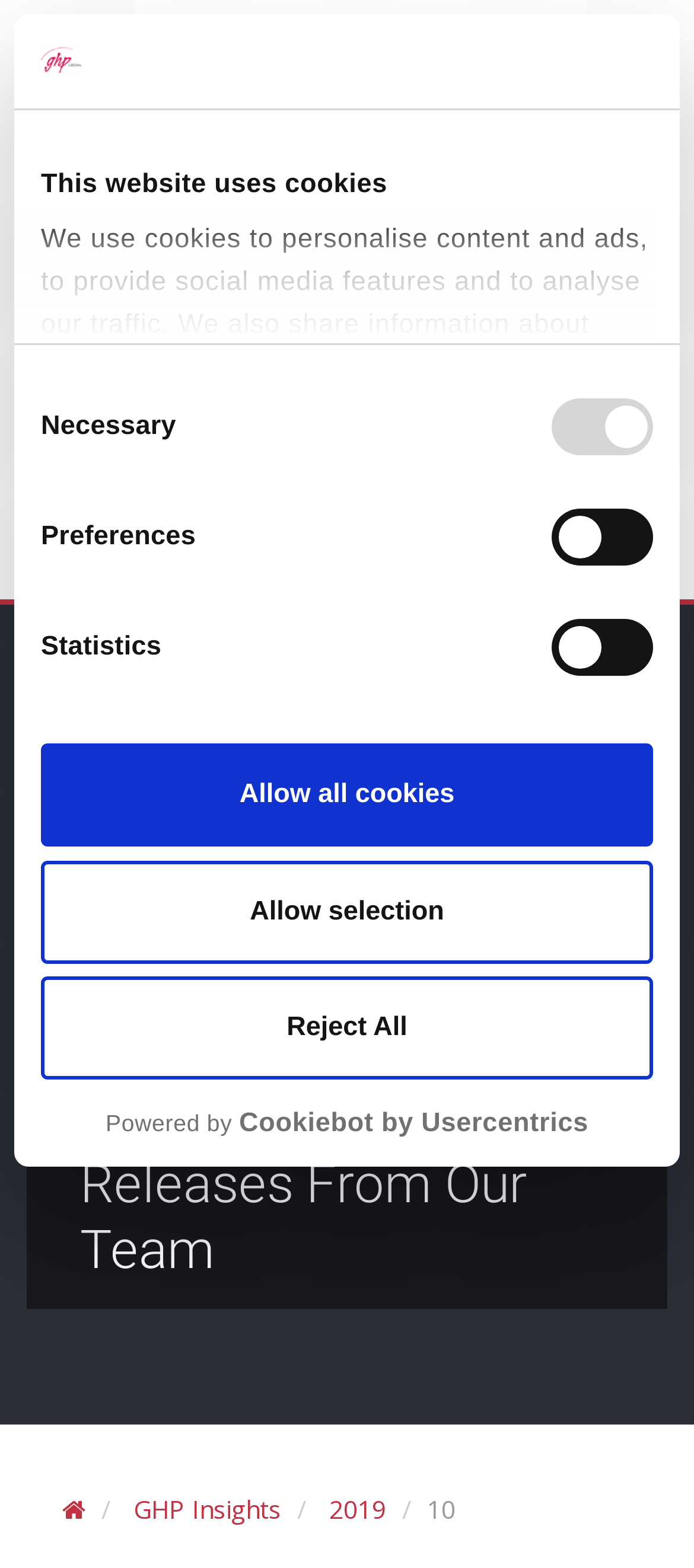What is the name of the law firm?
Based on the image, answer the question with as much detail as possible.

The name of the law firm can be found in the logo image at the top of the webpage, which is described as 'GHP Legal logo'.